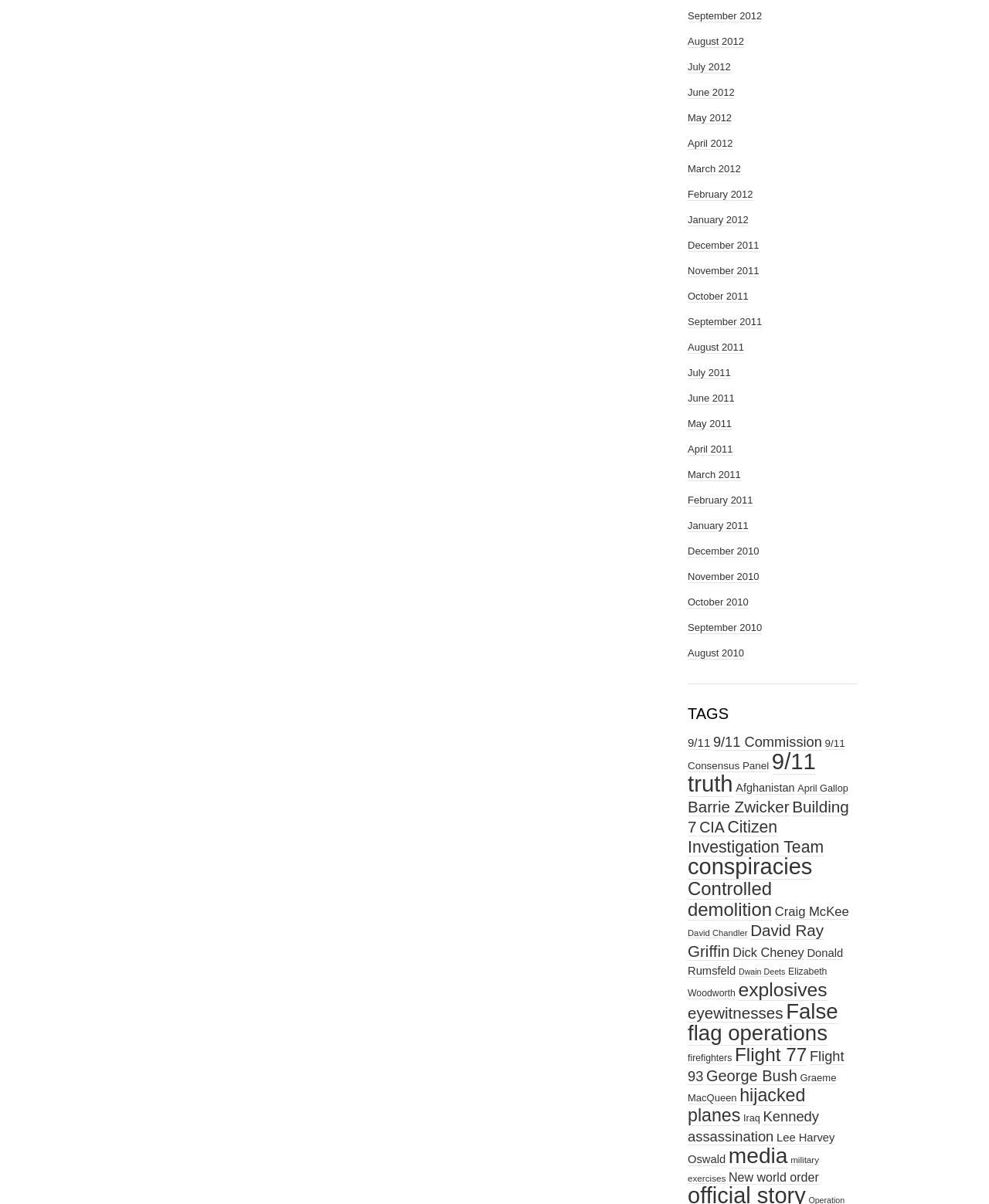Find the UI element described as: "9/11" and predict its bounding box coordinates. Ensure the coordinates are four float numbers between 0 and 1, [left, top, right, bottom].

[0.695, 0.611, 0.718, 0.623]